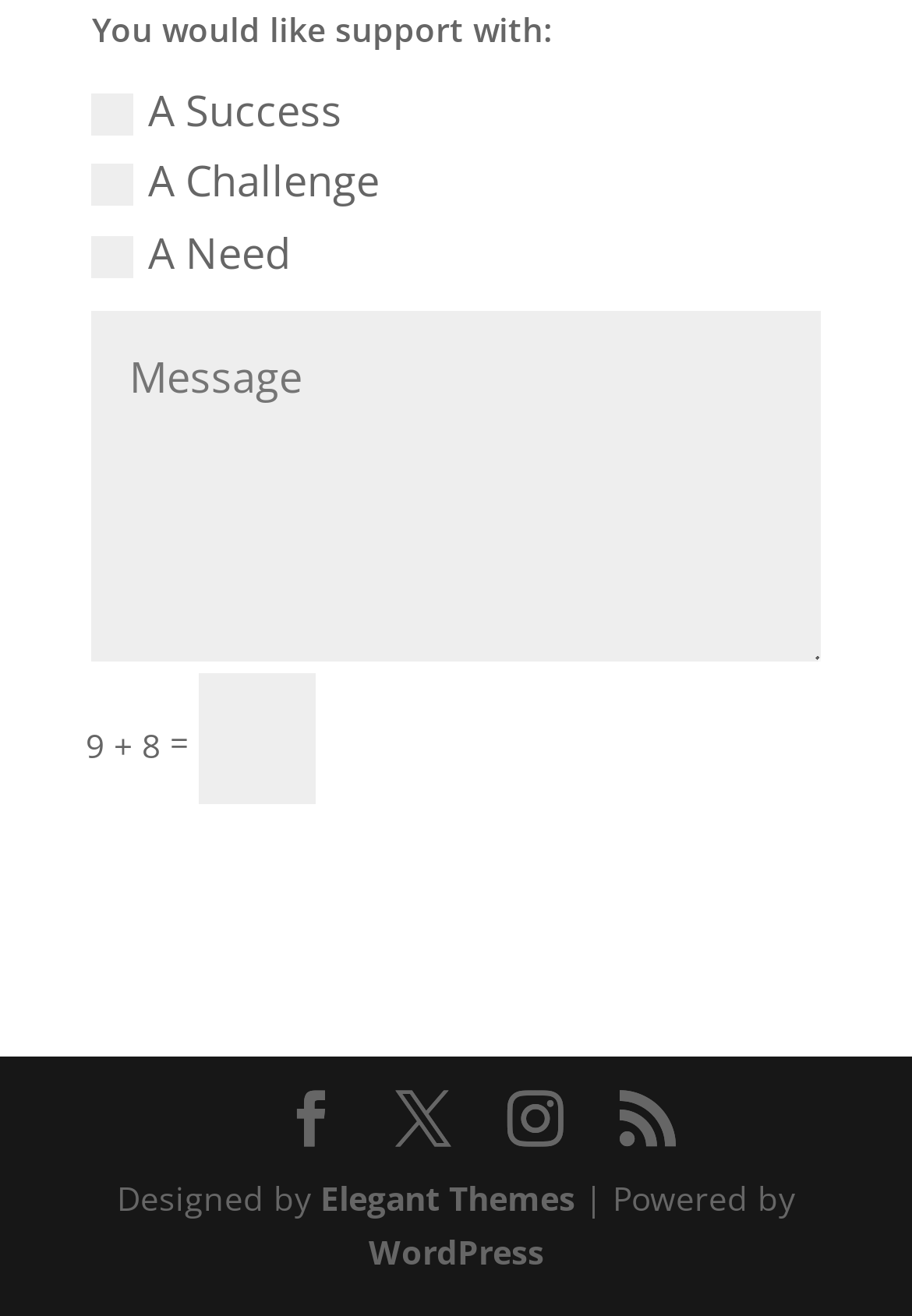Based on the description "Reach Out To Us!", find the bounding box of the specified UI element.

[0.391, 0.511, 0.9, 0.66]